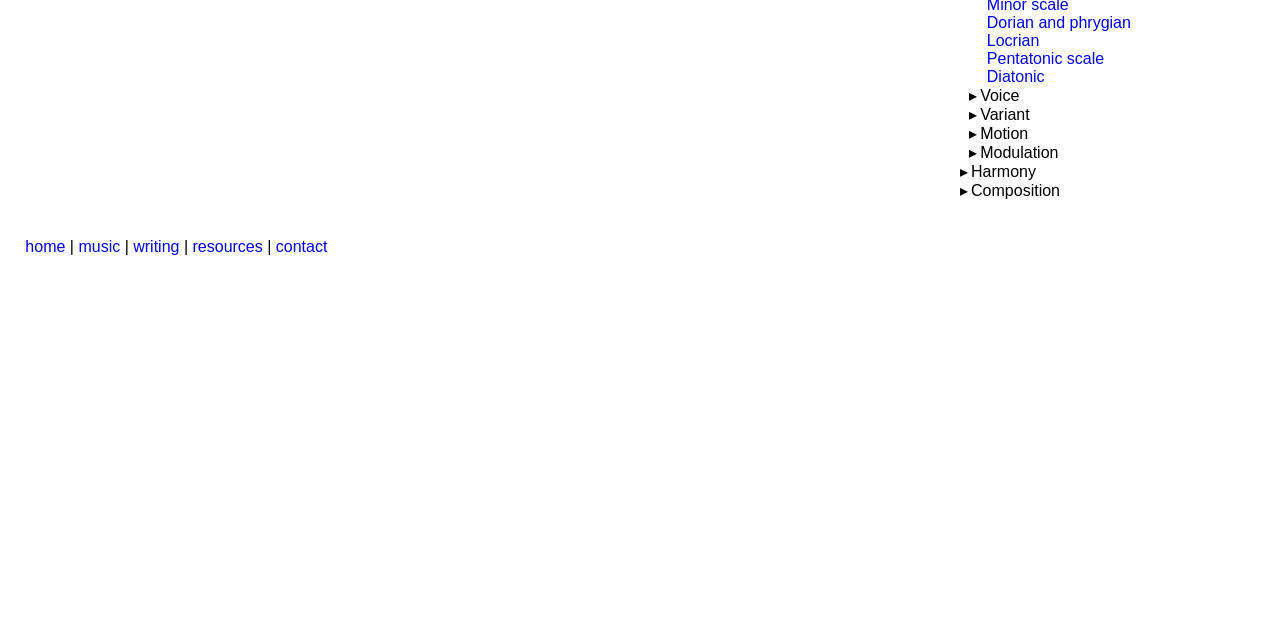Identify the bounding box of the UI element described as follows: "Pentatonic scale". Provide the coordinates as four float numbers in the range of 0 to 1 [left, top, right, bottom].

[0.771, 0.078, 0.863, 0.104]